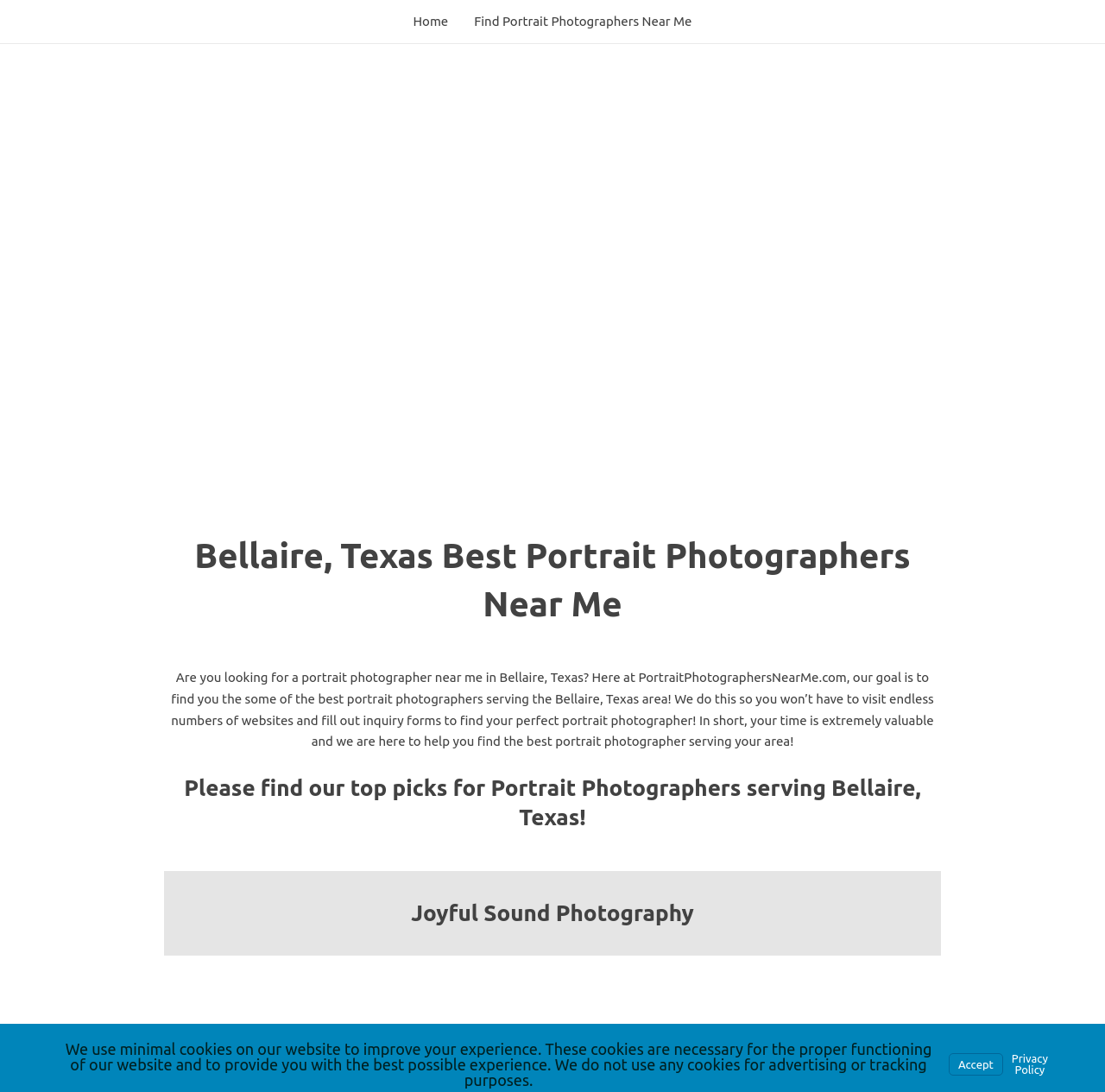What is the name of the first photography studio listed?
From the details in the image, answer the question comprehensively.

The webpage lists several photography studios, and the first one mentioned is Joyful Sound Photography, which is a heading on the webpage.